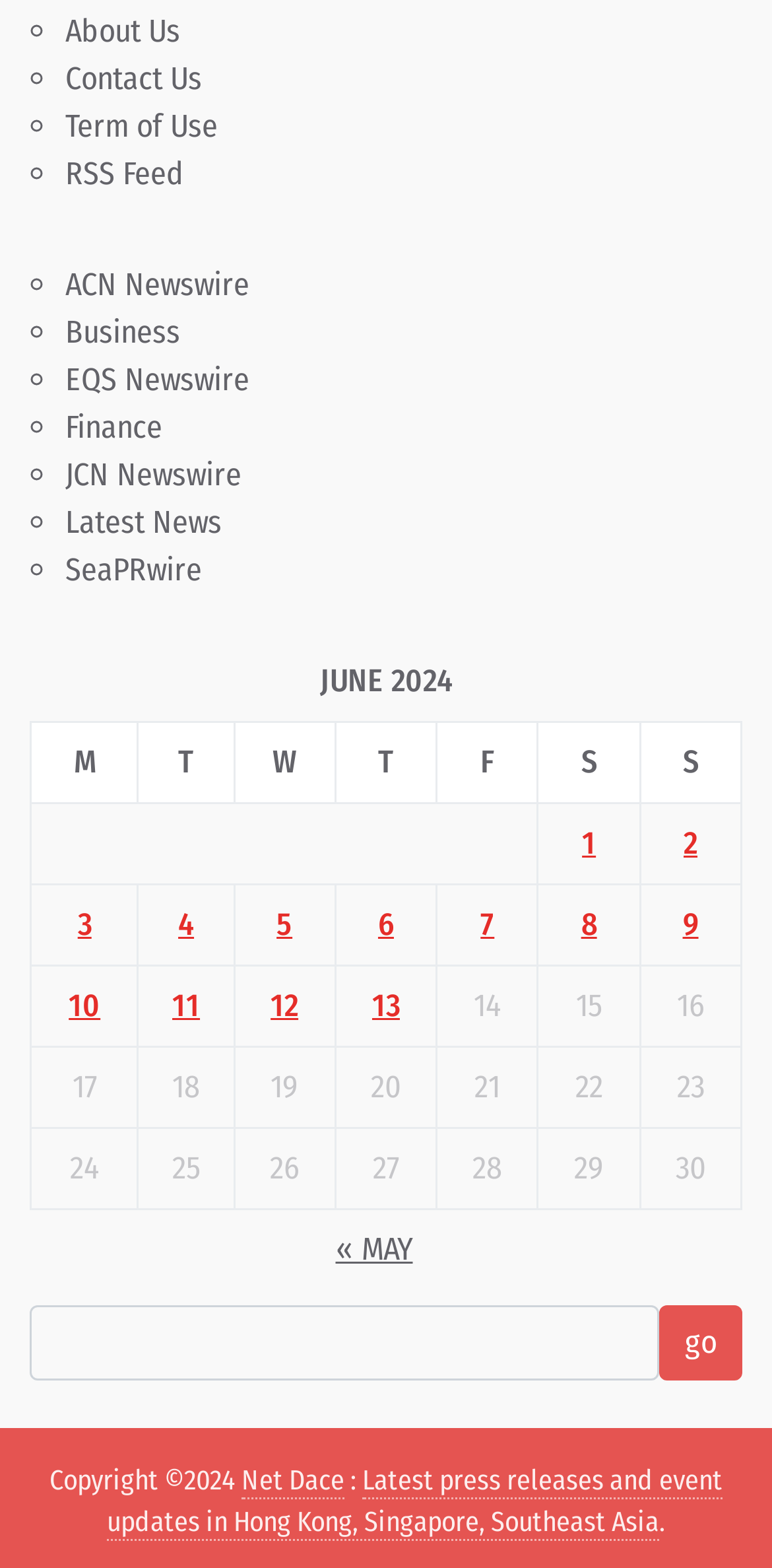Give the bounding box coordinates for the element described by: "10".

[0.089, 0.628, 0.13, 0.652]